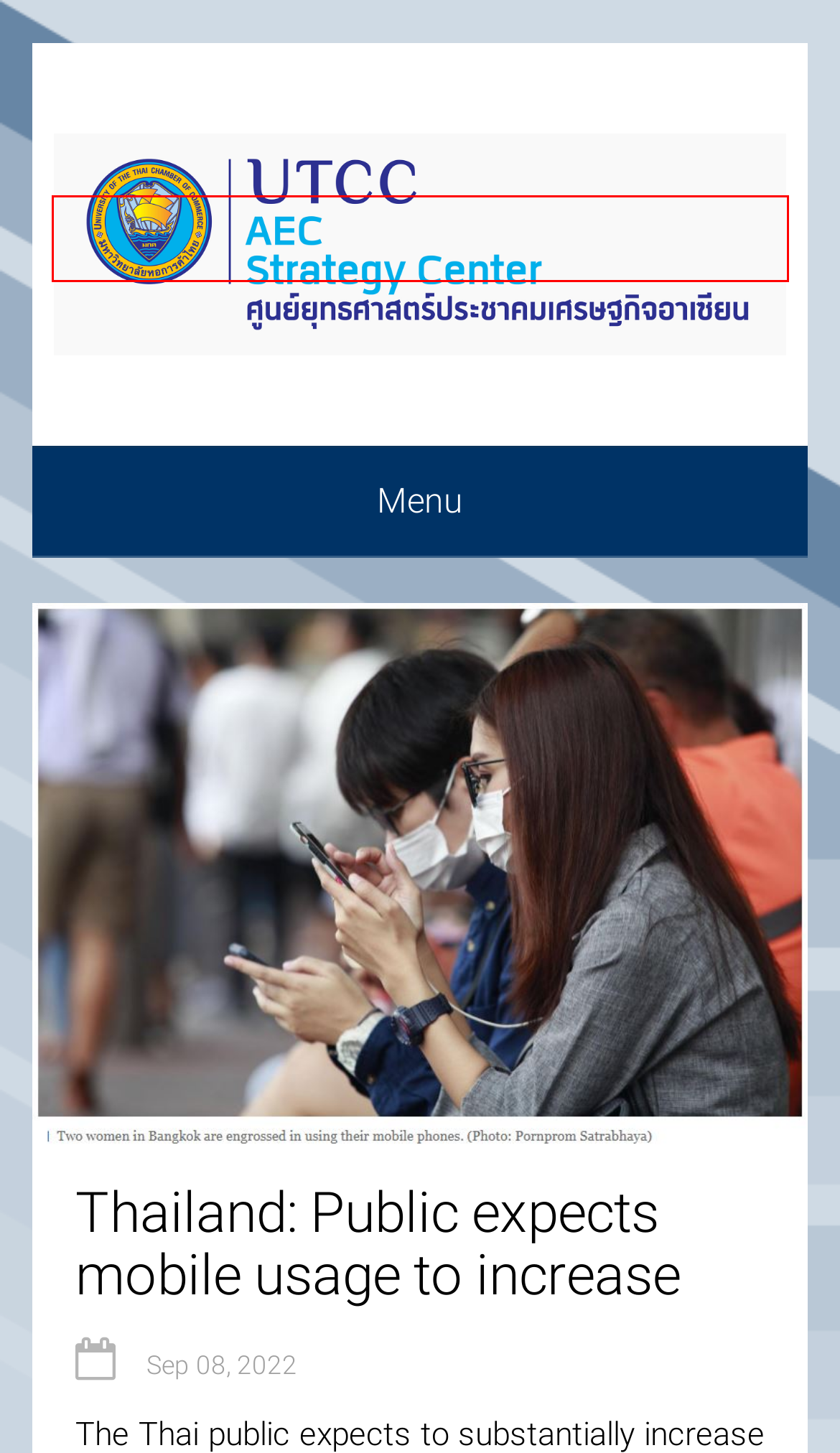Examine the screenshot of a webpage featuring a red bounding box and identify the best matching webpage description for the new page that results from clicking the element within the box. Here are the options:
A. Useful Links – ASEAN Economic Community Strategy Center
B. ASEAN Economic Community Strategy Center – AEC Center
C. ASEAN News – ASEAN Economic Community Strategy Center
D. Sex Tube - Free Porn Videos Online
E. Our Services – ASEAN Economic Community Strategy Center
F. TeleXXXPorn.click: Your Ultimate Destination for Porn and Sexy Videos Online!
G. Useful Books/Magazines – ASEAN Economic Community Strategy Center
H. ASEAN Members – ASEAN Economic Community Strategy Center

B